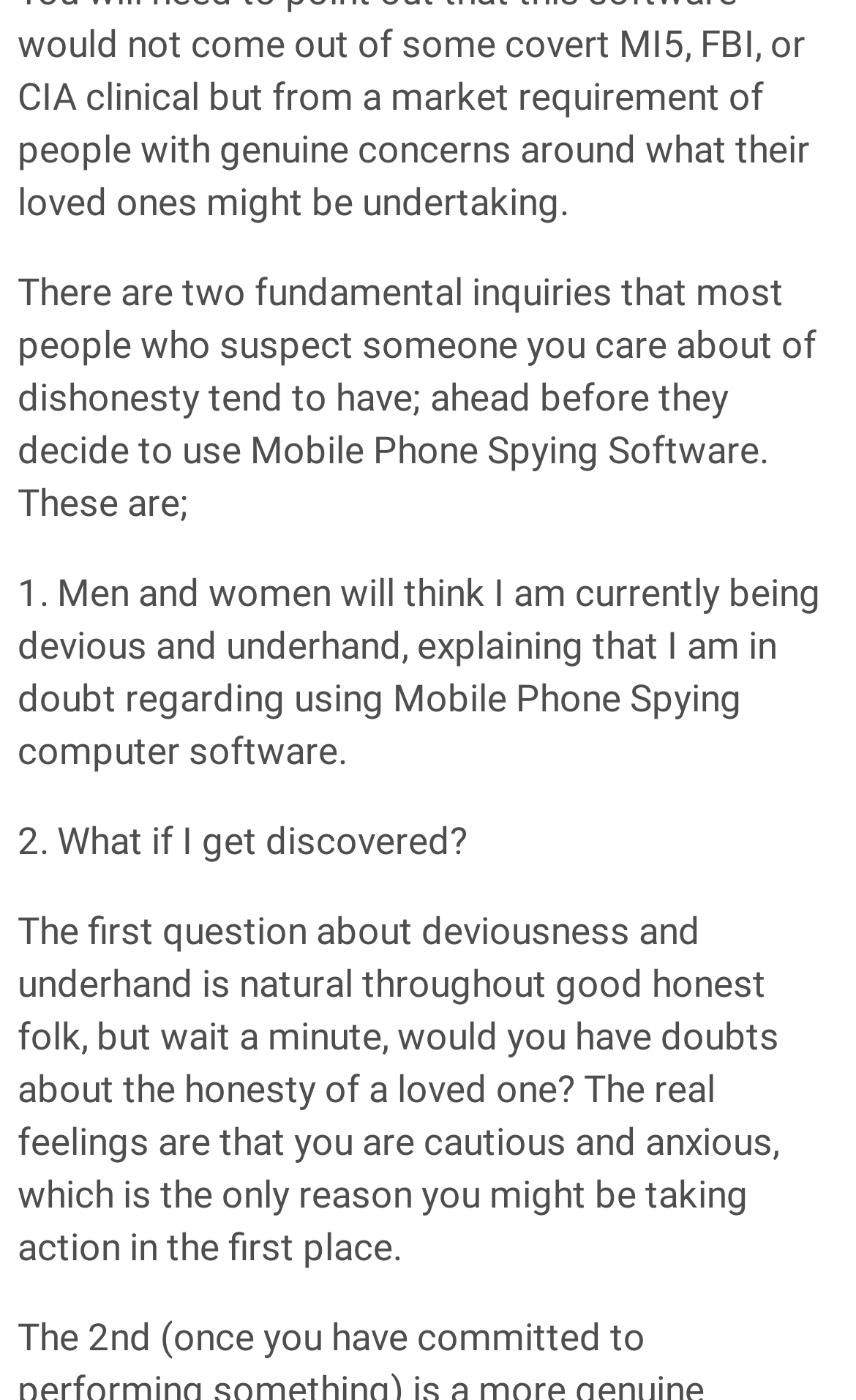Answer the following query concisely with a single word or phrase:
How many navigation options are available for articles?

3